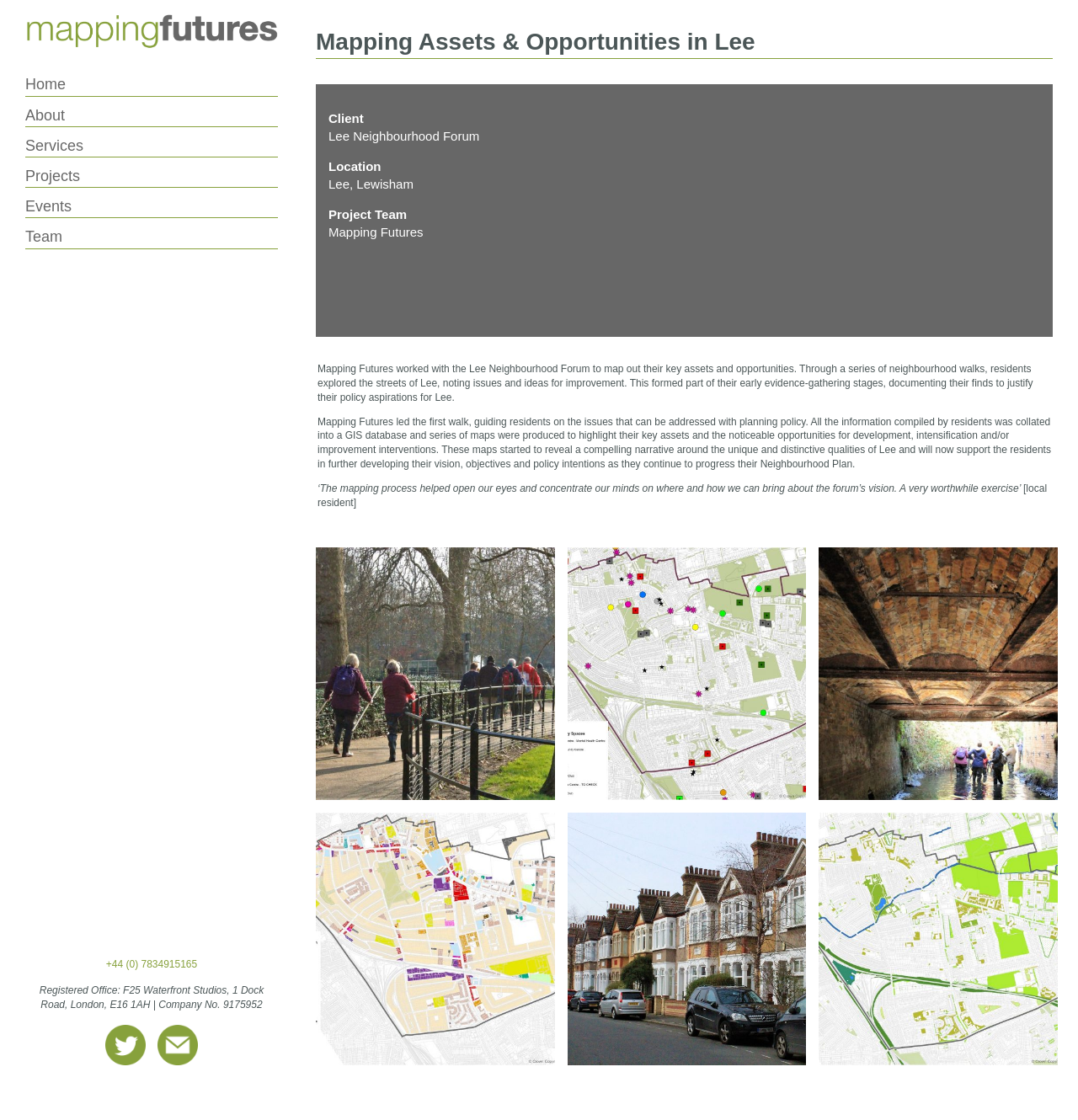Please identify the bounding box coordinates of the area I need to click to accomplish the following instruction: "Click the 'Events' link".

[0.023, 0.177, 0.066, 0.192]